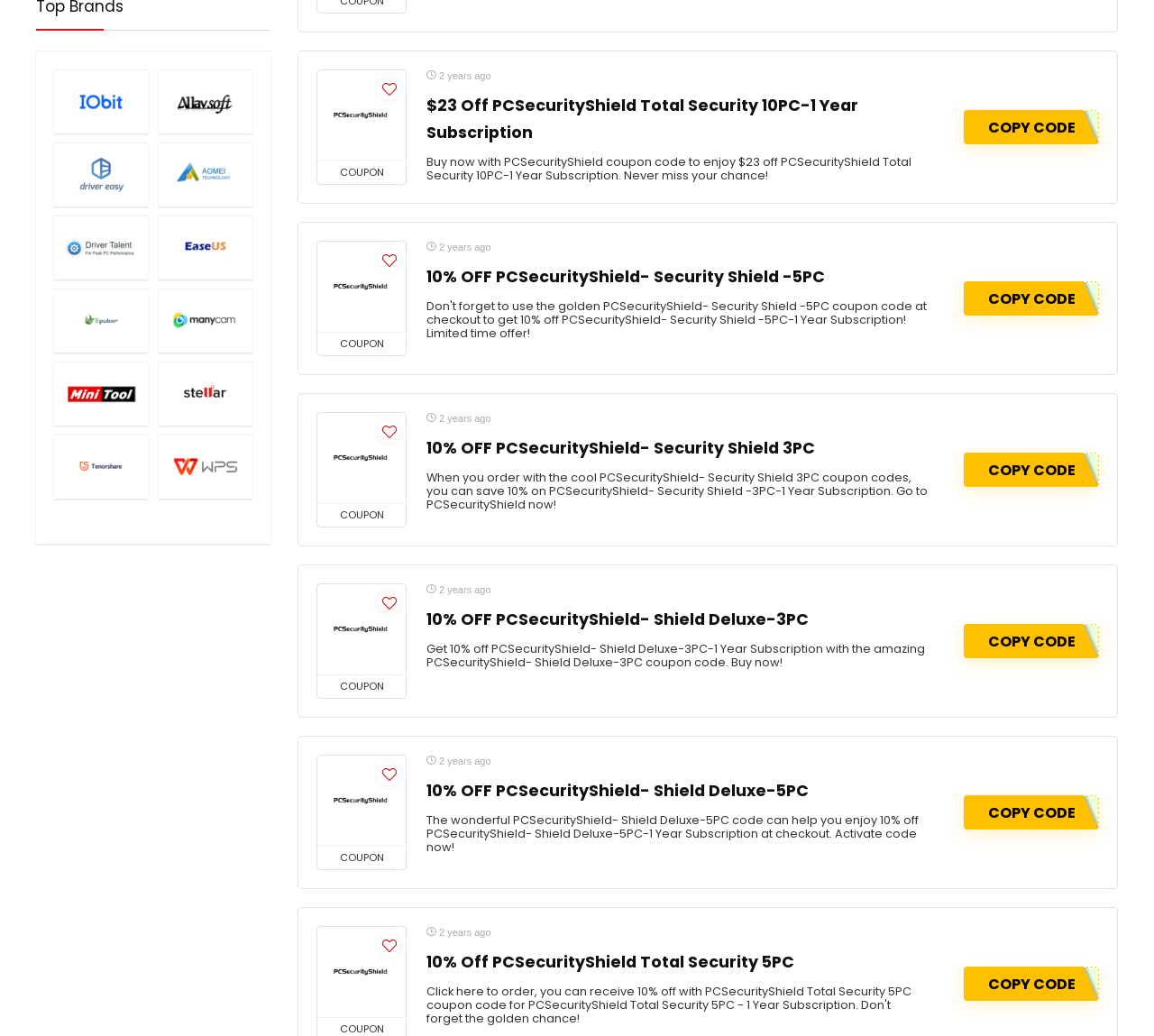Extract the bounding box coordinates for the UI element described by the text: "parent_node: COUPON". The coordinates should be in the form of [left, top, right, bottom] with values between 0 and 1.

[0.275, 0.895, 0.352, 0.982]